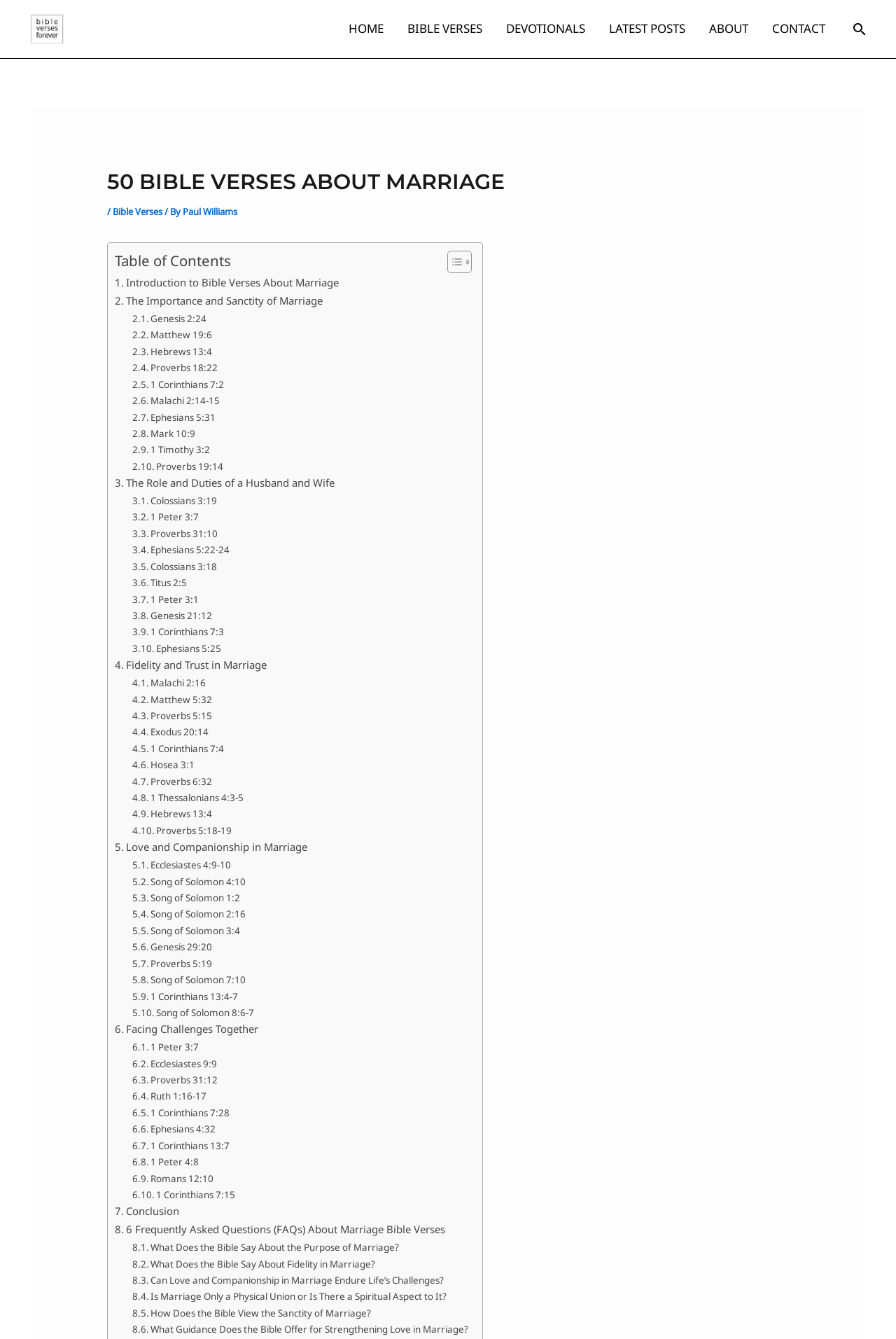Answer the question below using just one word or a short phrase: 
How many Bible verses are listed on this page?

50